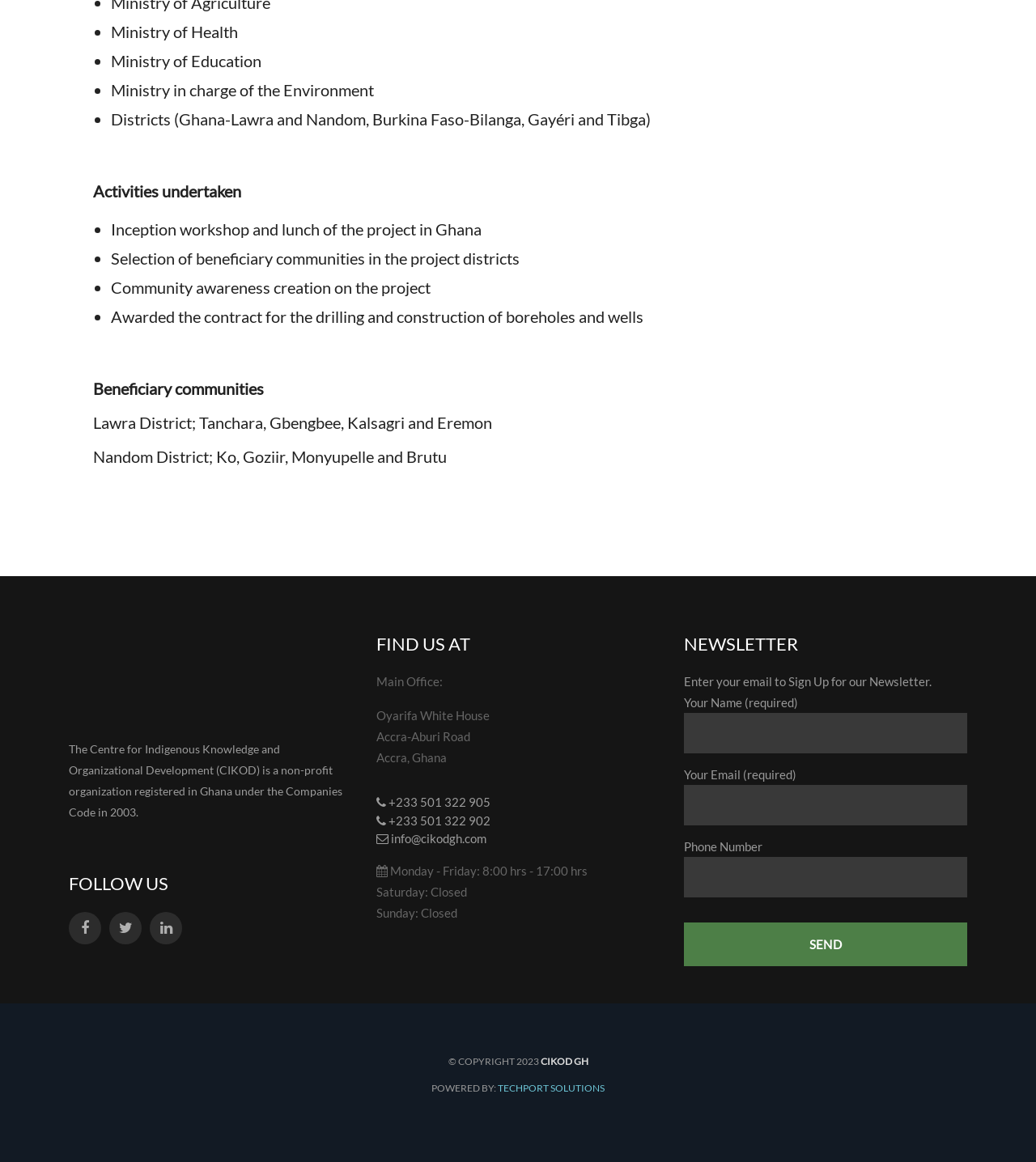Analyze the image and give a detailed response to the question:
What is the purpose of the 'Activities undertaken' section?

The 'Activities undertaken' section appears to list the activities undertaken by the organization, such as the inception workshop and lunch of the project in Ghana, selection of beneficiary communities, and community awareness creation on the project. This section provides information on the projects and activities carried out by the organization.